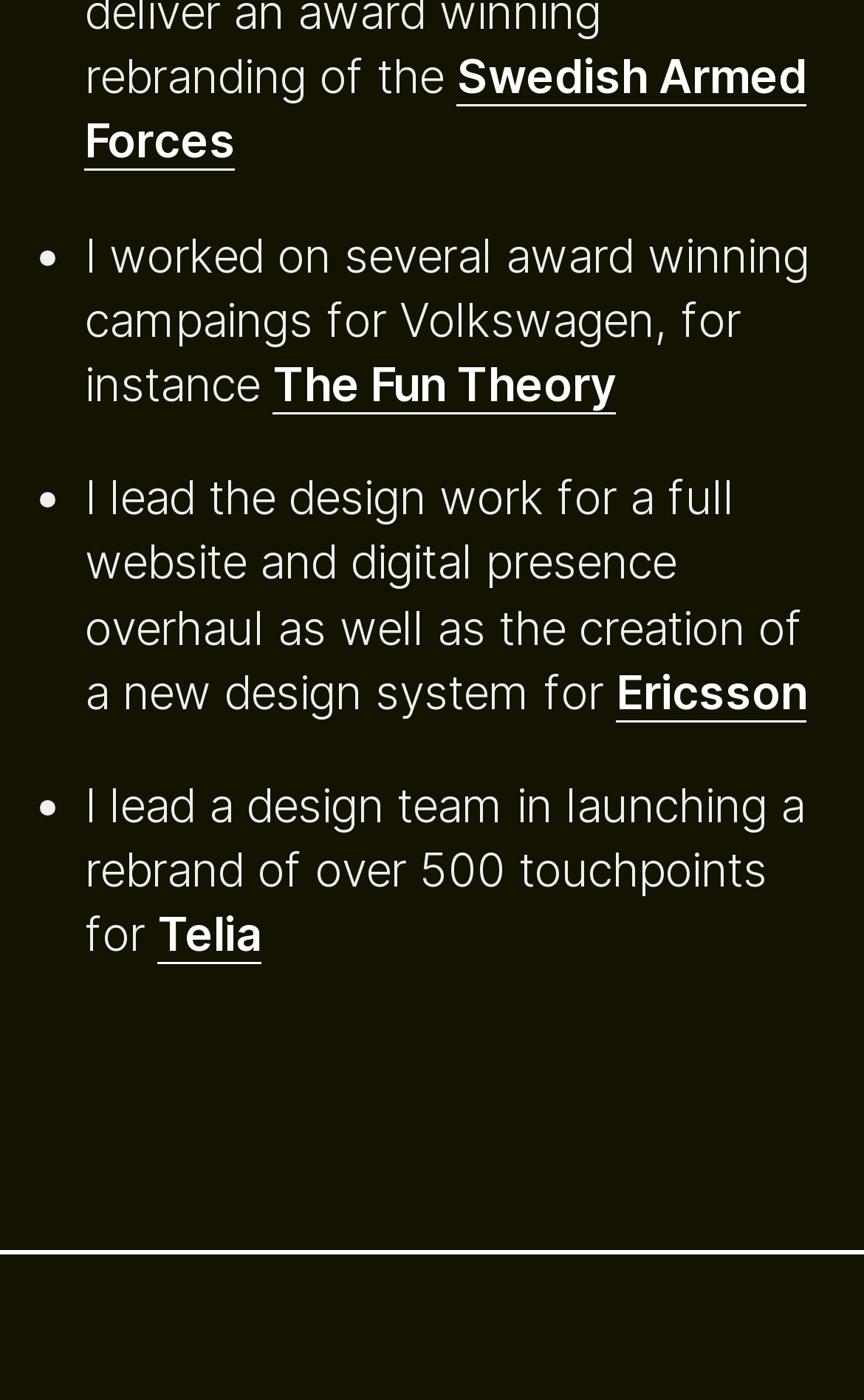Use a single word or phrase to answer the question:
What is the last company mentioned in the webpage?

Telia